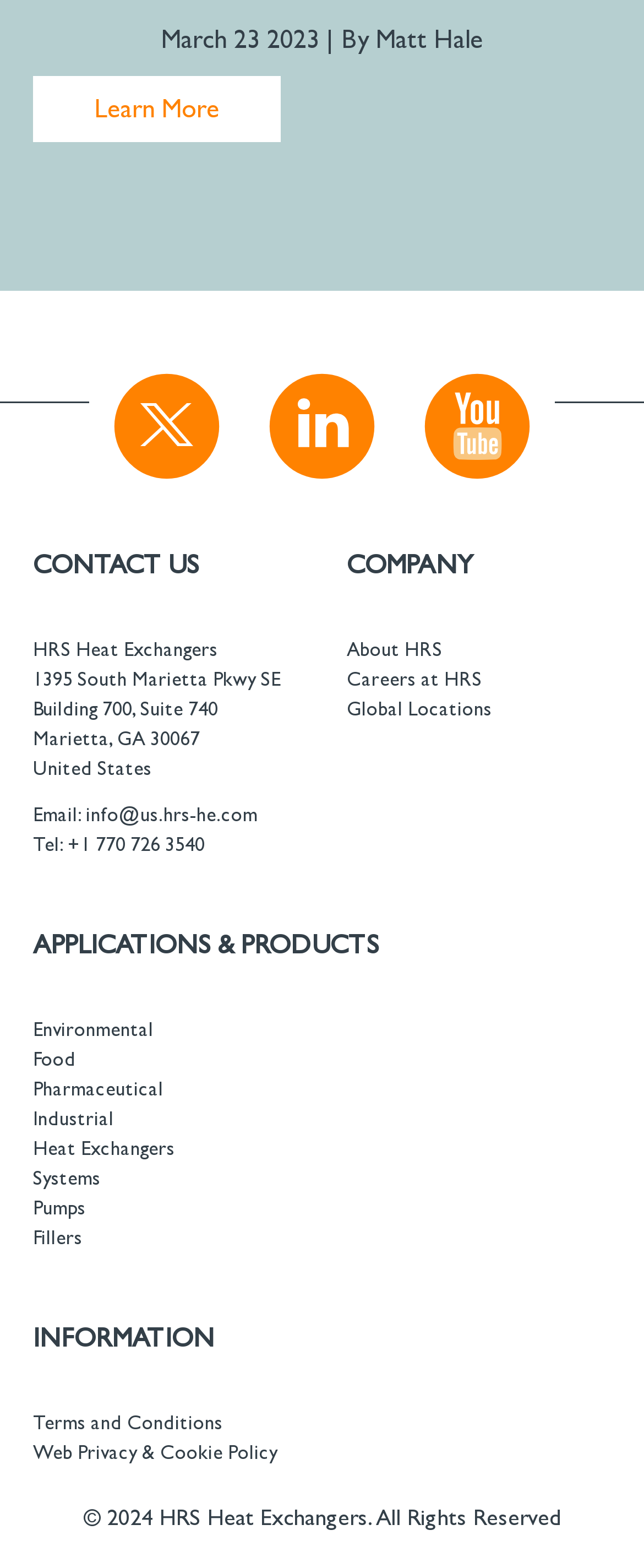Pinpoint the bounding box coordinates of the clickable area needed to execute the instruction: "Contact HRS via email". The coordinates should be specified as four float numbers between 0 and 1, i.e., [left, top, right, bottom].

[0.133, 0.512, 0.4, 0.527]